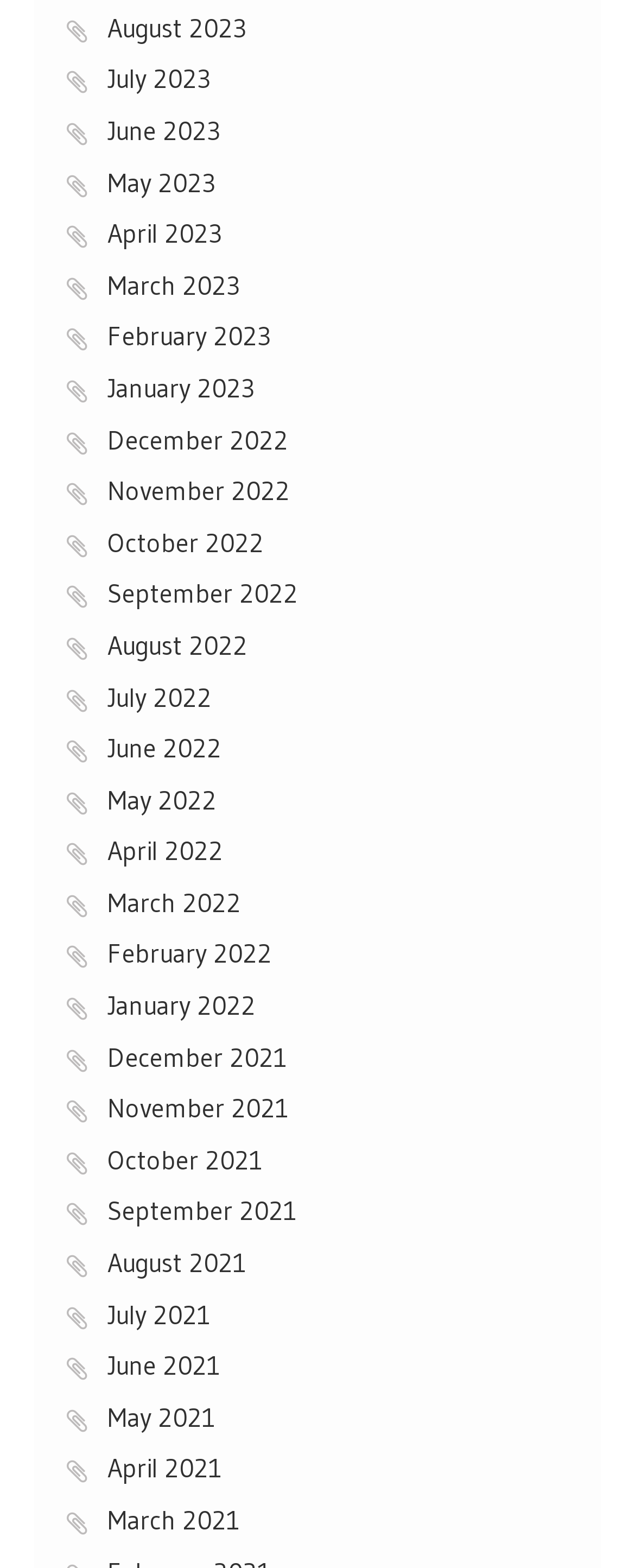Please identify the bounding box coordinates of the area that needs to be clicked to follow this instruction: "view August 2023".

[0.169, 0.007, 0.387, 0.028]